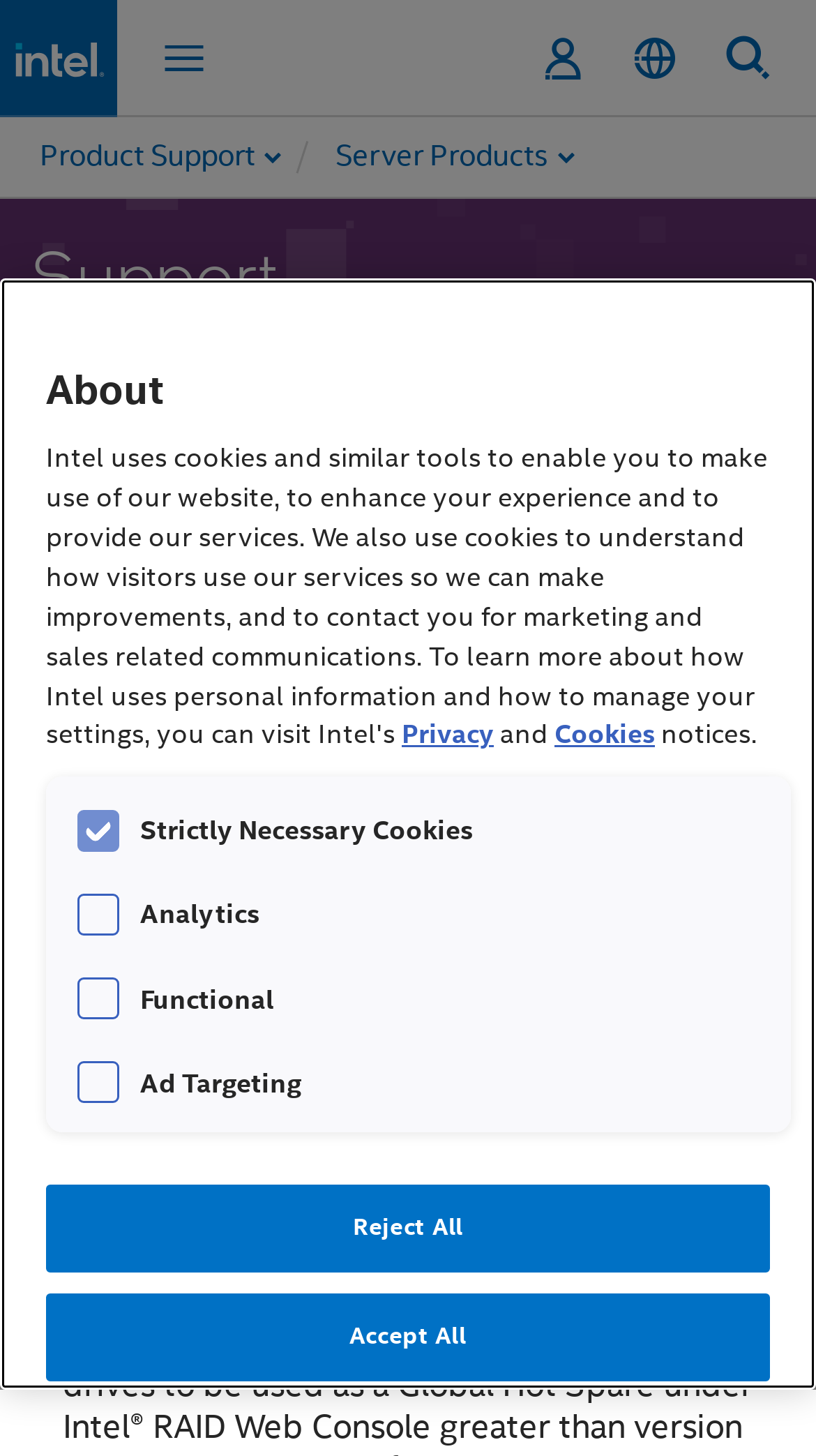Give a full account of the webpage's elements and their arrangement.

The webpage is about choosing the correct Global Hot Spare Affinity Option in Intel RAID Web Console. At the top, there is a main navigation bar with an Intel logo on the left, which is a link to the home page. Next to it, there are buttons for toggling navigation, signing in, selecting a language, and toggling search. Below the navigation bar, there is a breadcrumbs section with links to Product Support and Server Products.

The main content area has a heading that reads "Choose Correct Global Hot Spare Affinity Option" and is followed by two links with icons. There are several sections of static text, including "Documentation", "Content Type", "Install & Setup", "Article ID", "Last Reviewed", and their corresponding values.

At the bottom of the page, there is a cookie banner with a heading that reads "About" and links to Privacy and Cookies notices. Below it, there are several checkboxes for managing cookies, including Strictly Necessary Cookies, Analytics, Functional, Ad Targeting, Data Sharing, and Data Transfer. Each checkbox has a corresponding heading. There are also two buttons, "Reject All" and "Accept All", to manage cookie preferences.